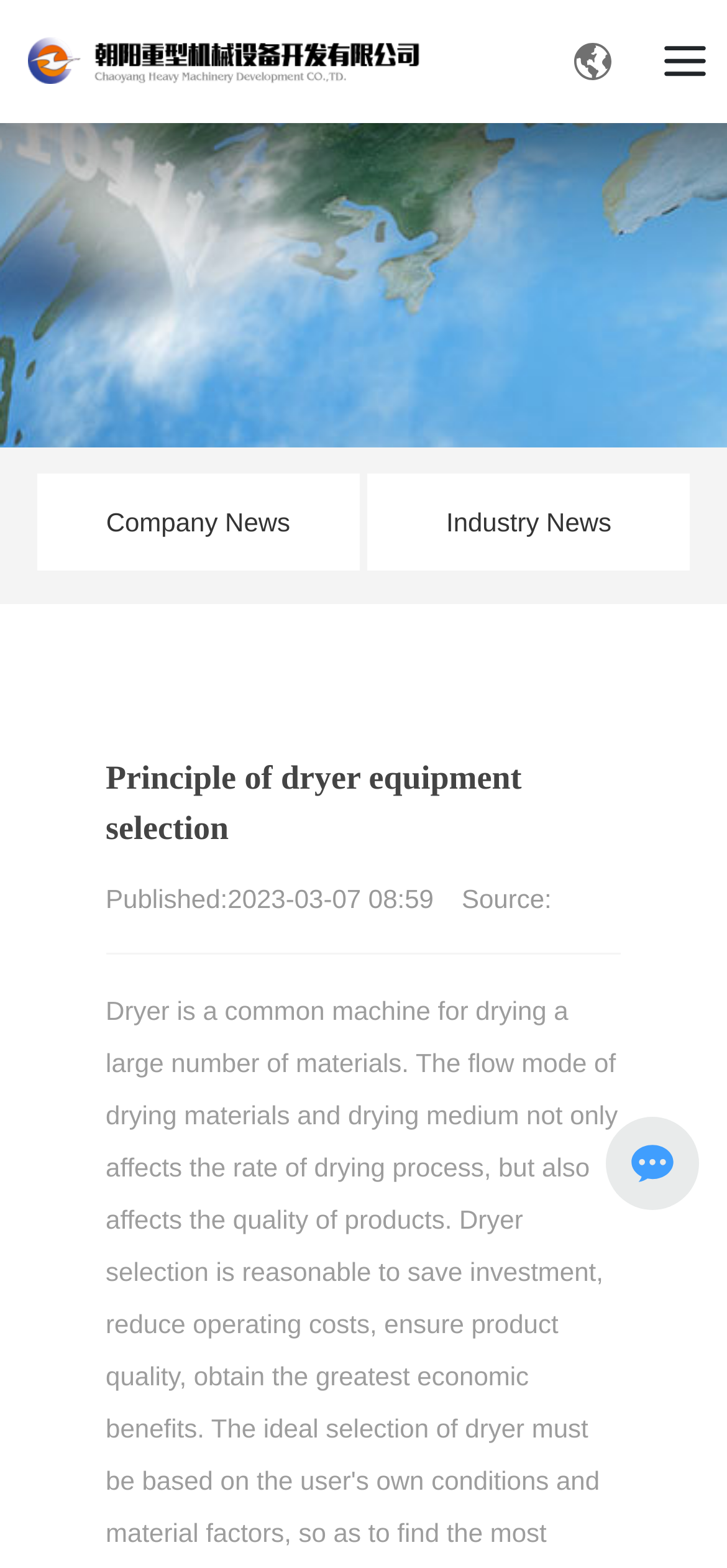What is the title of the article?
Look at the screenshot and give a one-word or phrase answer.

Principle of dryer equipment selection